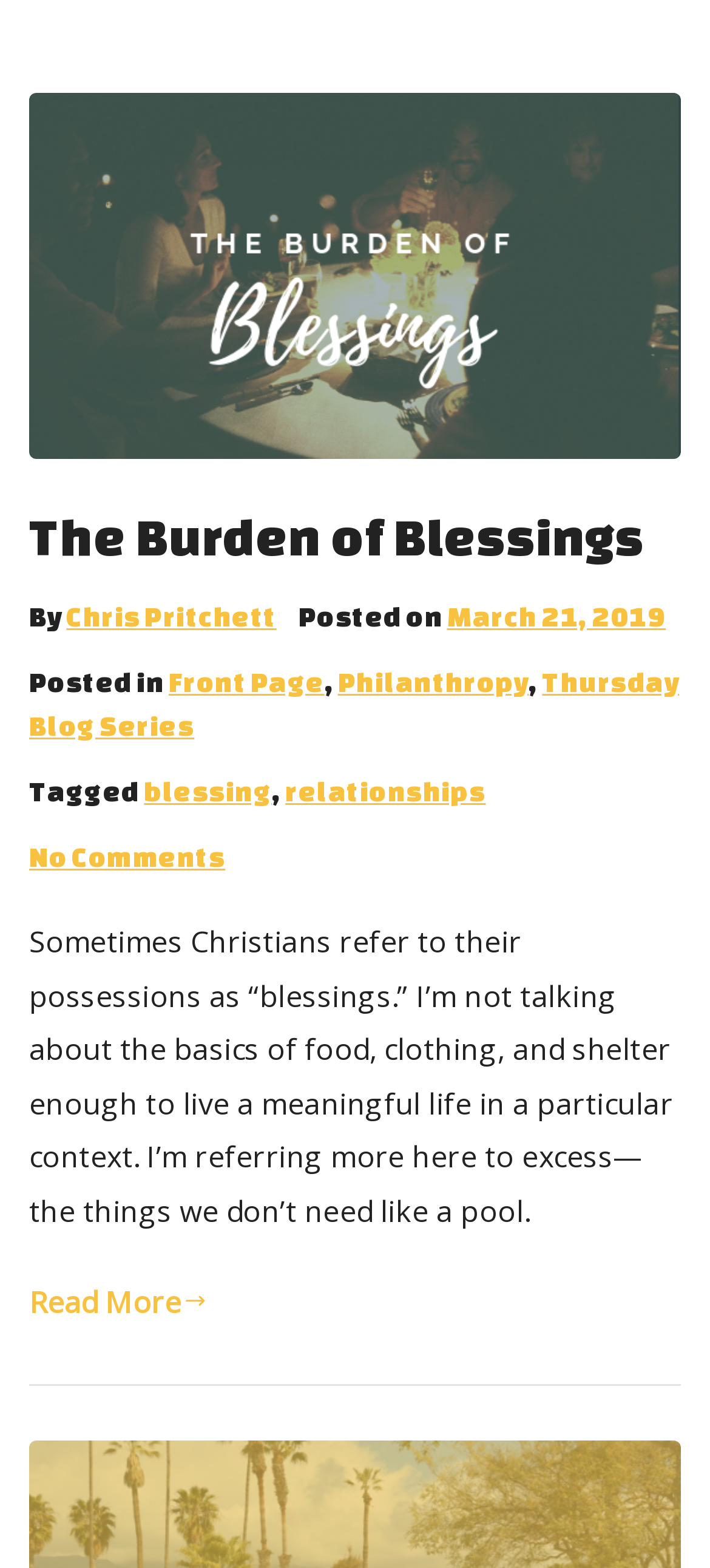Please determine the bounding box coordinates of the element to click on in order to accomplish the following task: "Learn about community association solutions". Ensure the coordinates are four float numbers ranging from 0 to 1, i.e., [left, top, right, bottom].

None